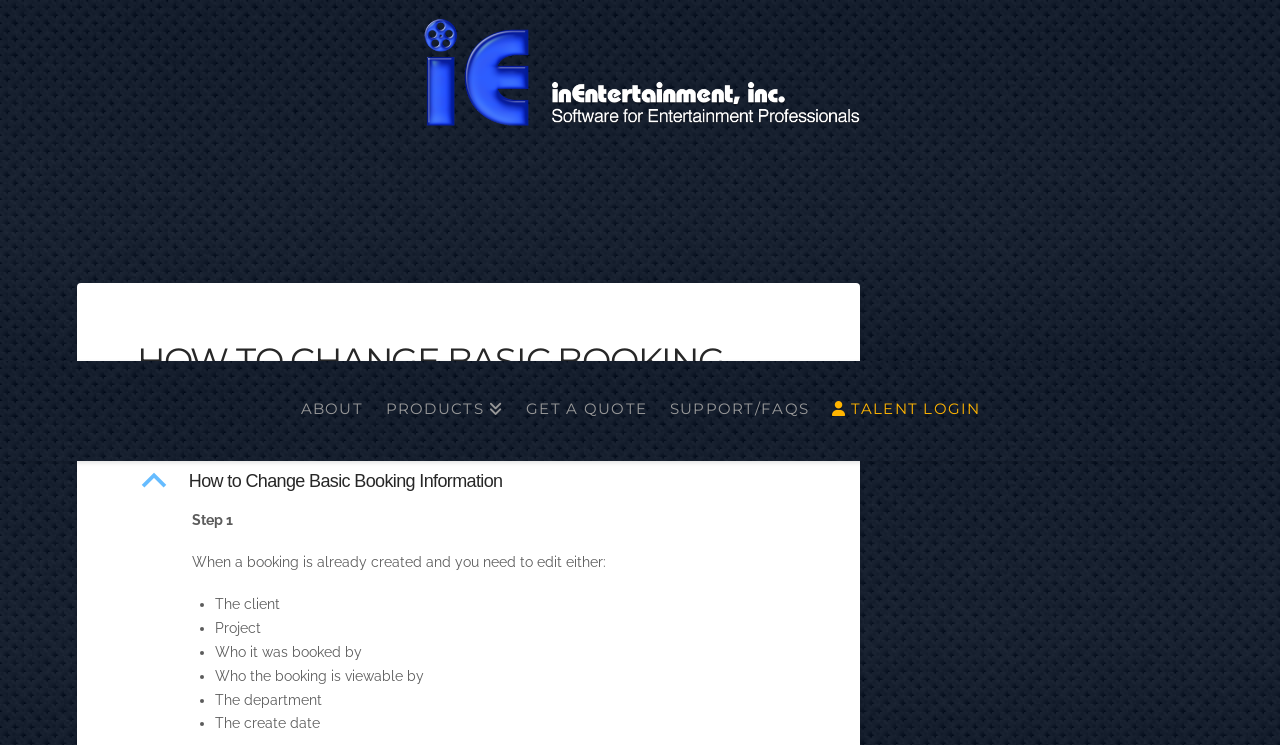Find and extract the text of the primary heading on the webpage.

HOW TO CHANGE BASIC BOOKING INFORMATION